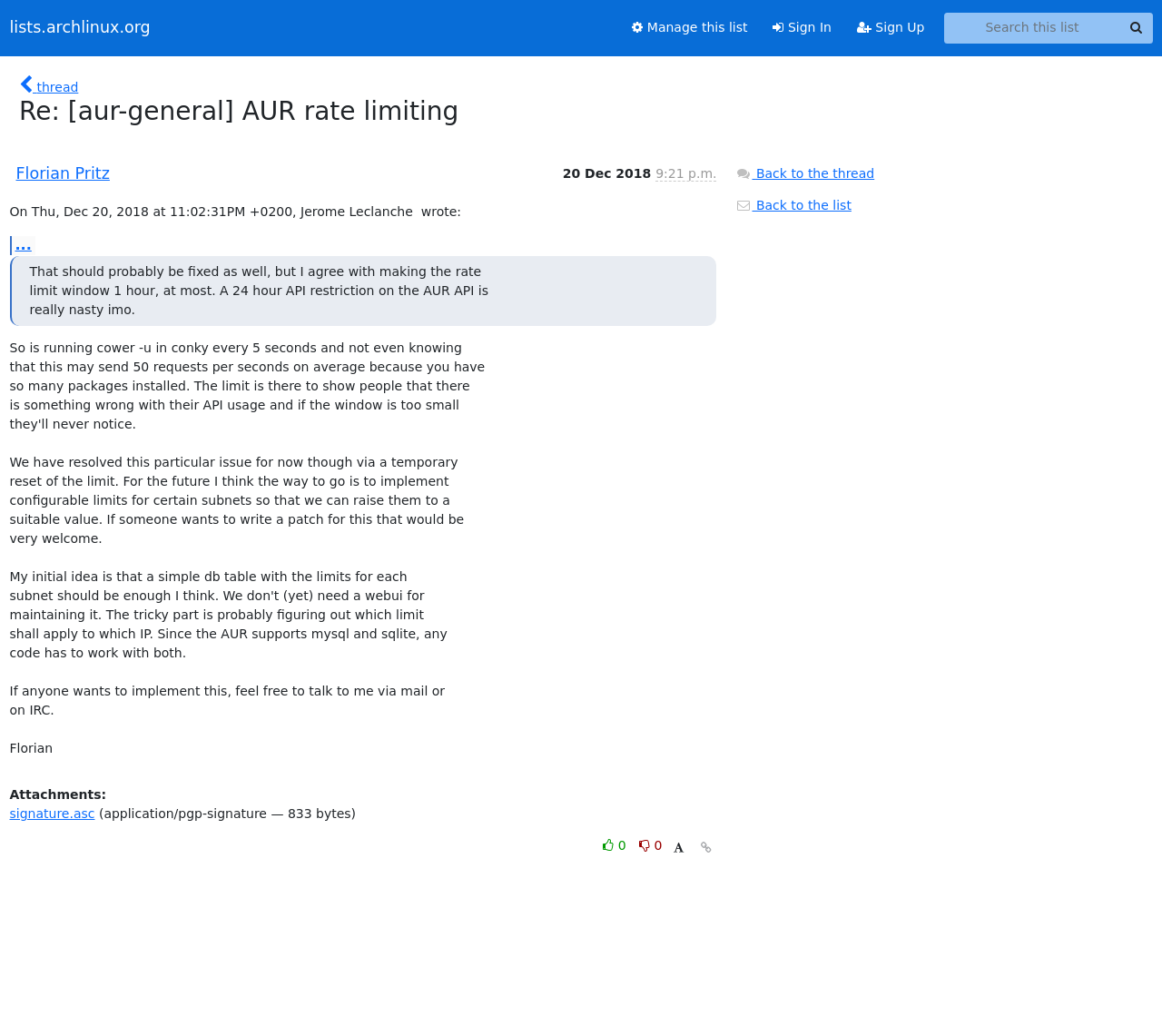Locate the bounding box coordinates of the element I should click to achieve the following instruction: "Search this list".

[0.812, 0.012, 0.992, 0.042]